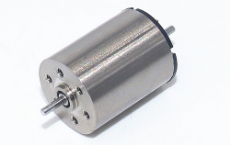What are coreless motors known for?
Examine the image and provide an in-depth answer to the question.

According to the caption, coreless motors are known for their lightweight design and high performance, making them a popular choice for precision tasks where reliability and speed are crucial.